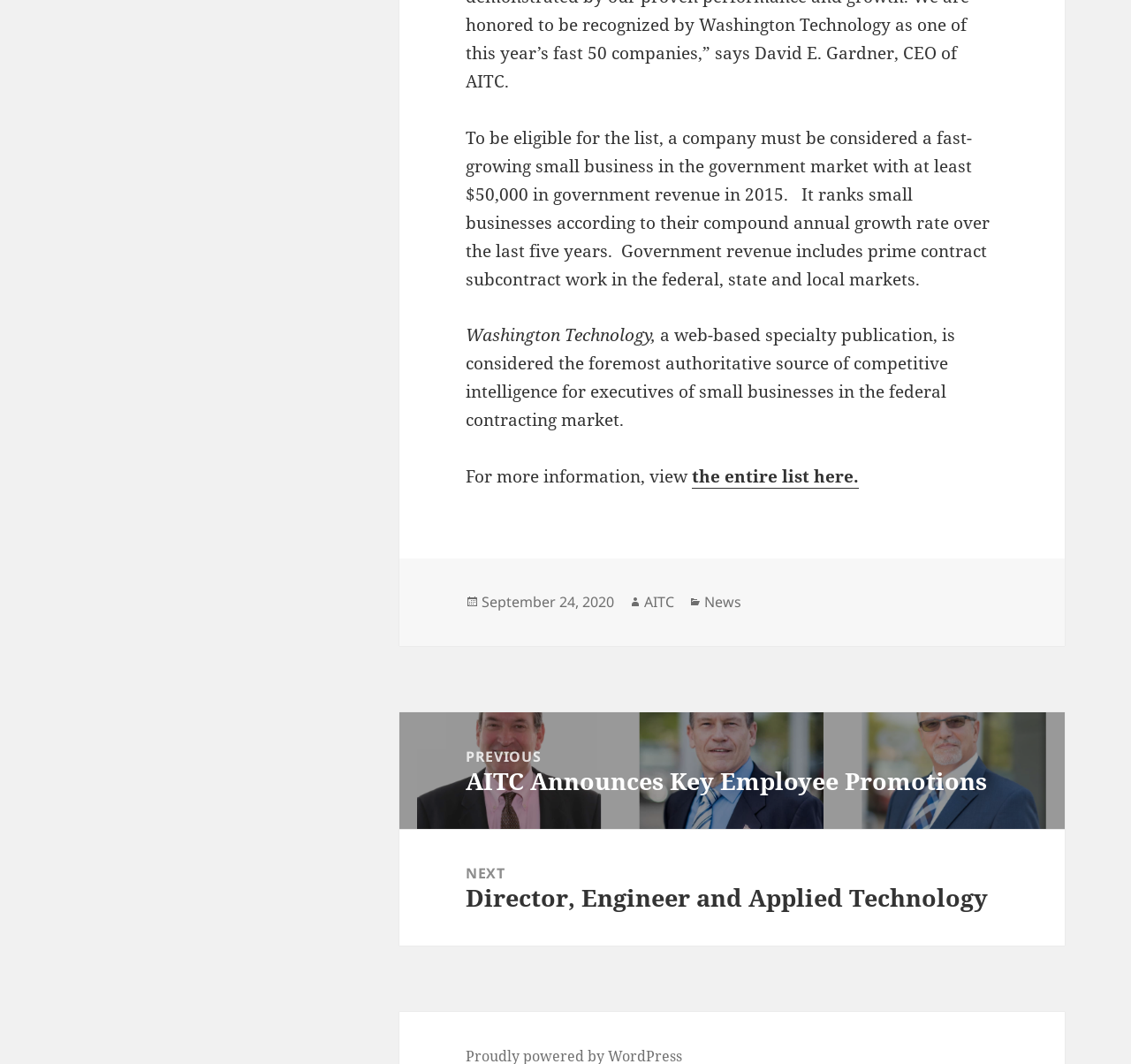What is the date of the post?
Look at the screenshot and provide an in-depth answer.

The link element with the text 'September 24, 2020' and the time element with no text, both within the FooterAsNonLandmark element, indicate that the date of the post is September 24, 2020.